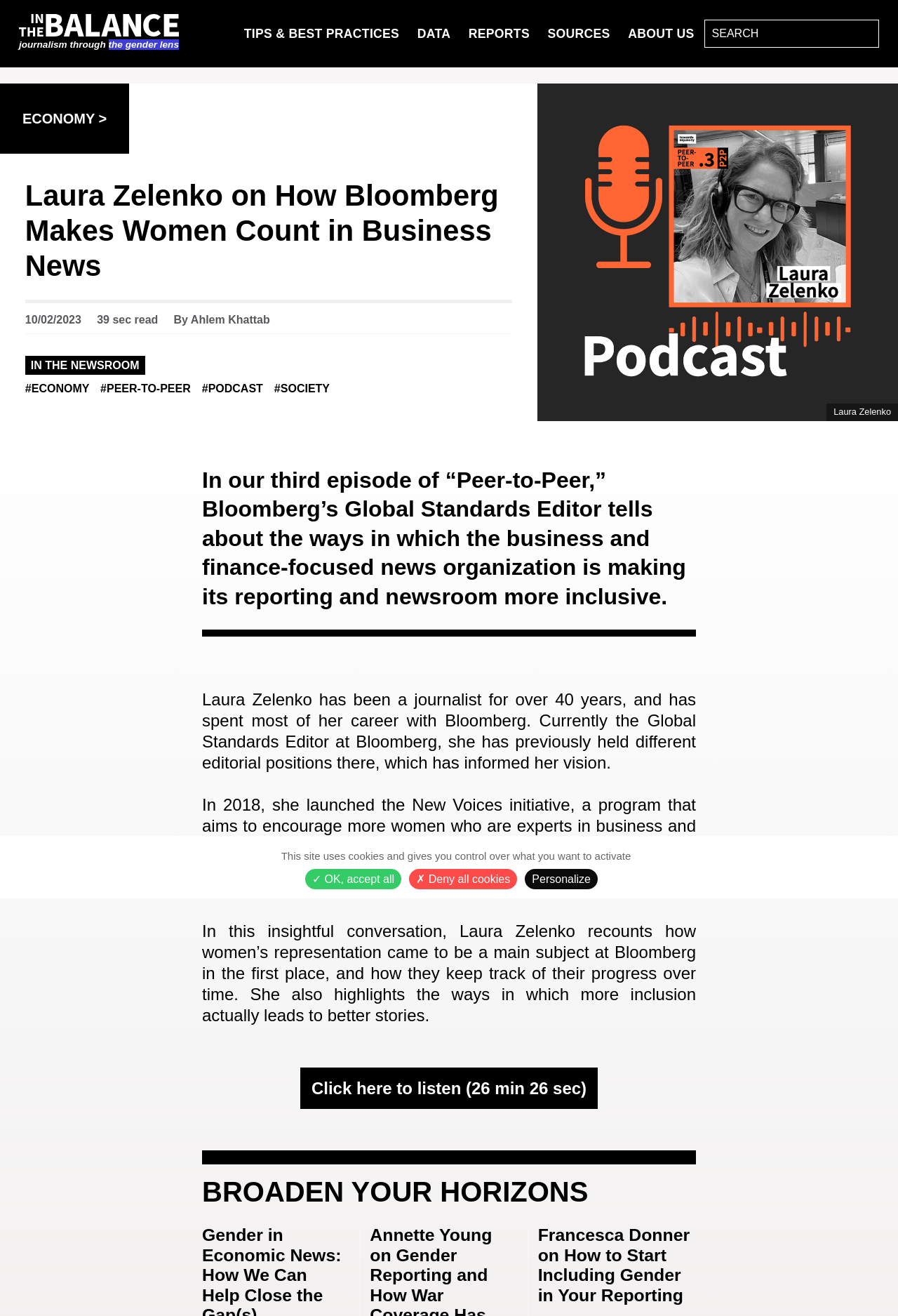Use a single word or phrase to respond to the question:
What is the name of the podcast?

Peer-to-Peer